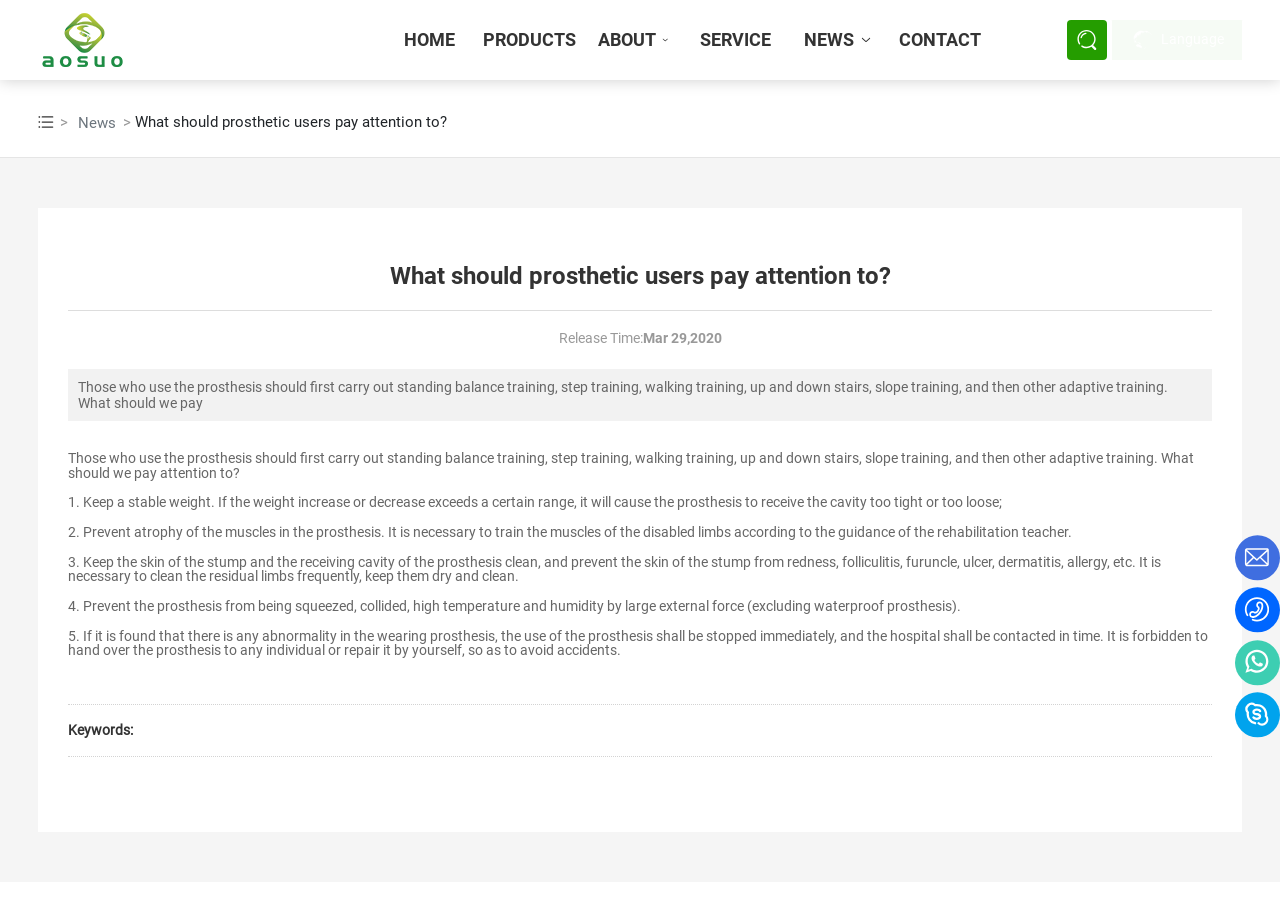Find the bounding box coordinates of the area that needs to be clicked in order to achieve the following instruction: "Click the Language image". The coordinates should be specified as four float numbers between 0 and 1, i.e., [left, top, right, bottom].

[0.882, 0.032, 0.903, 0.056]